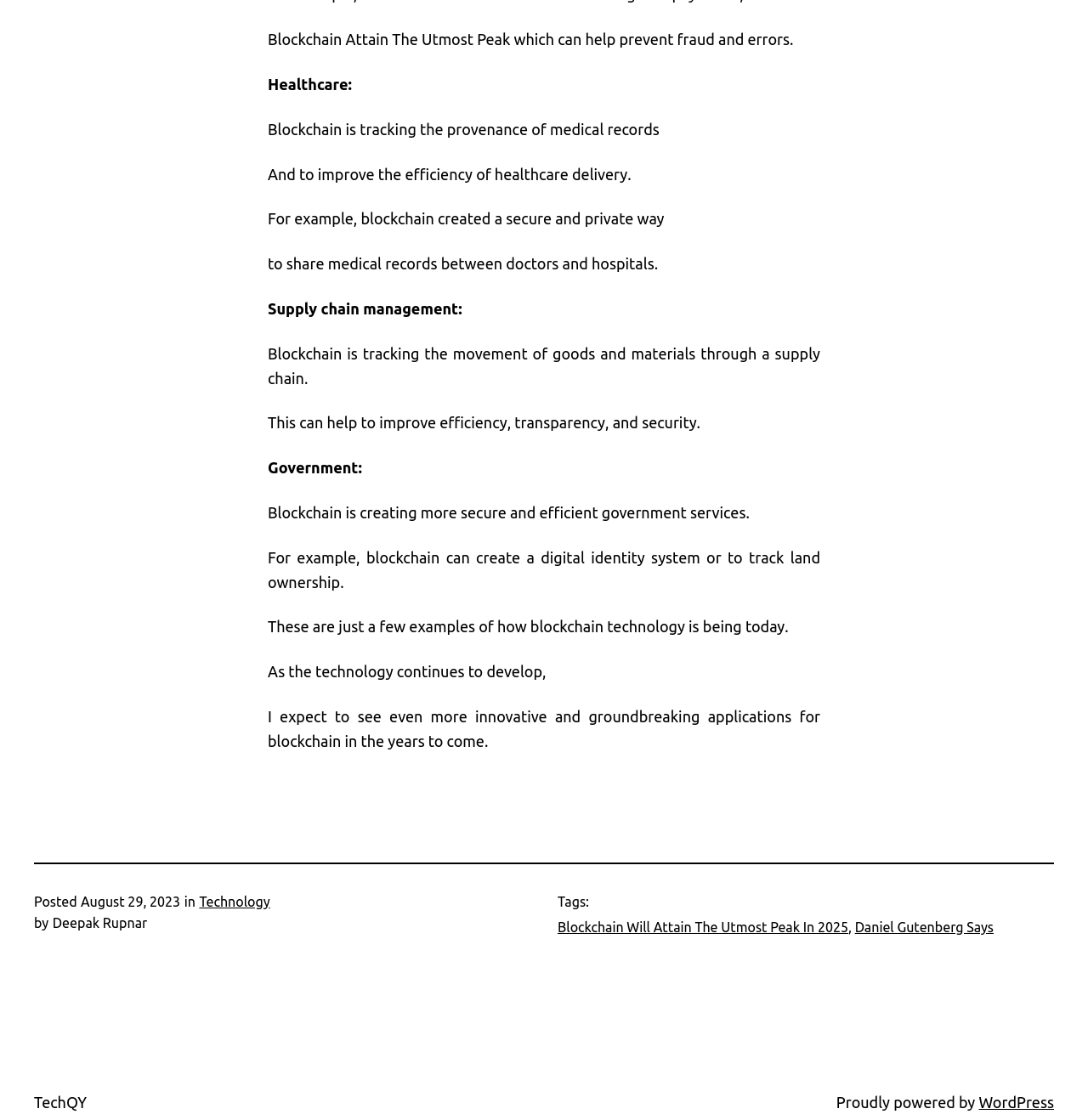What is the topic of the article?
Look at the screenshot and respond with a single word or phrase.

Blockchain